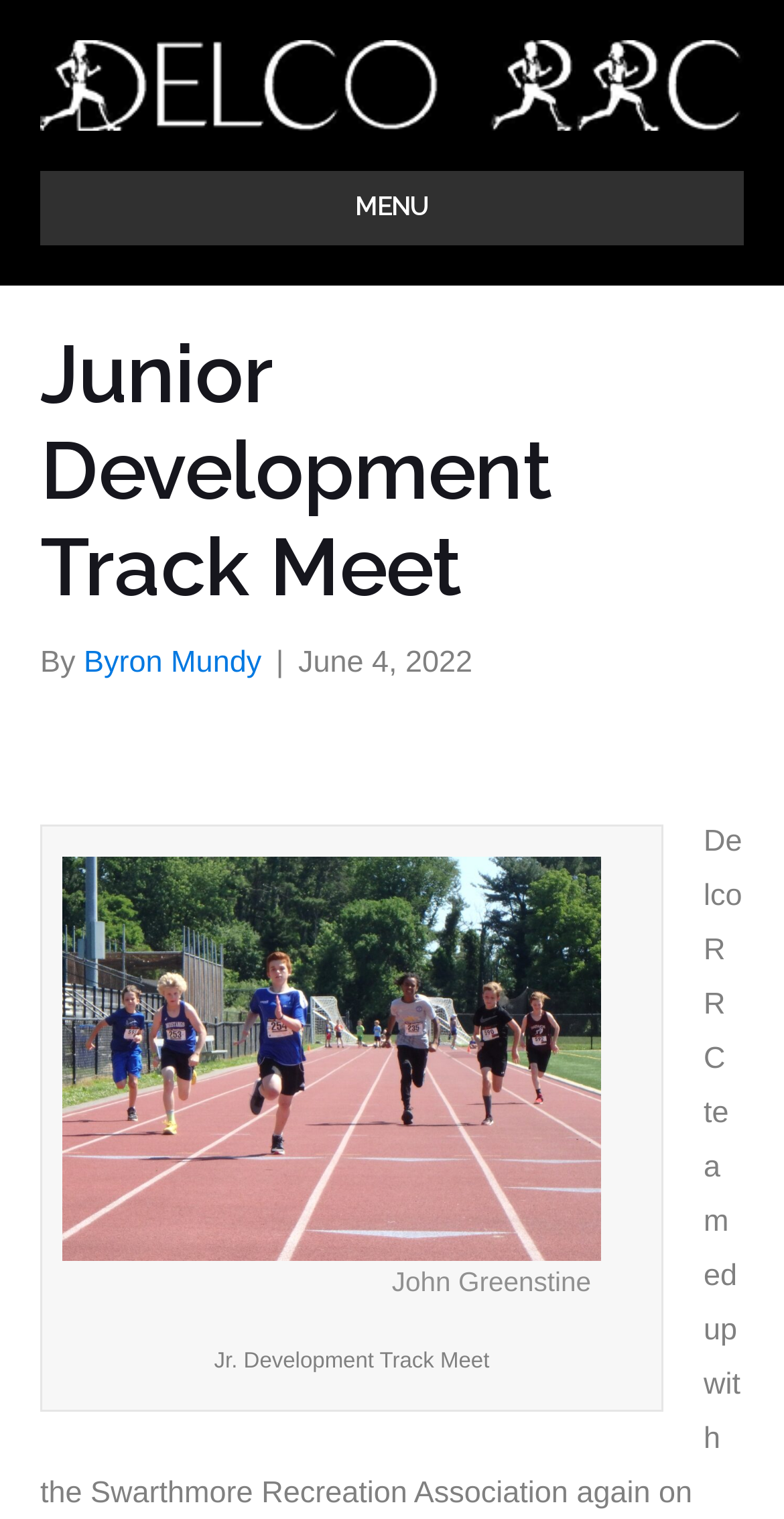Answer the question briefly using a single word or phrase: 
When is the track meet taking place?

June 4, 2022